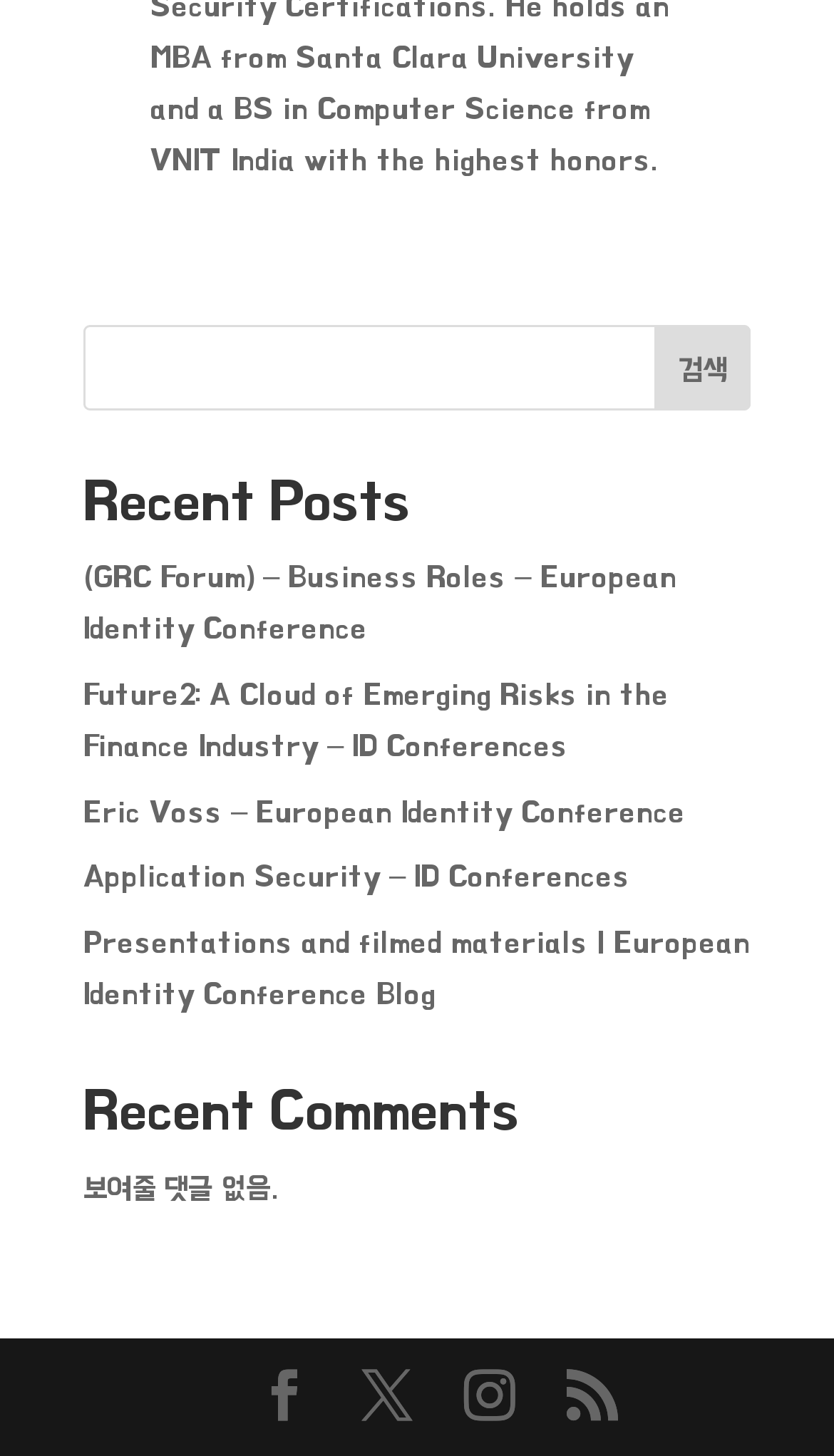Locate the bounding box of the UI element with the following description: "Forms".

None